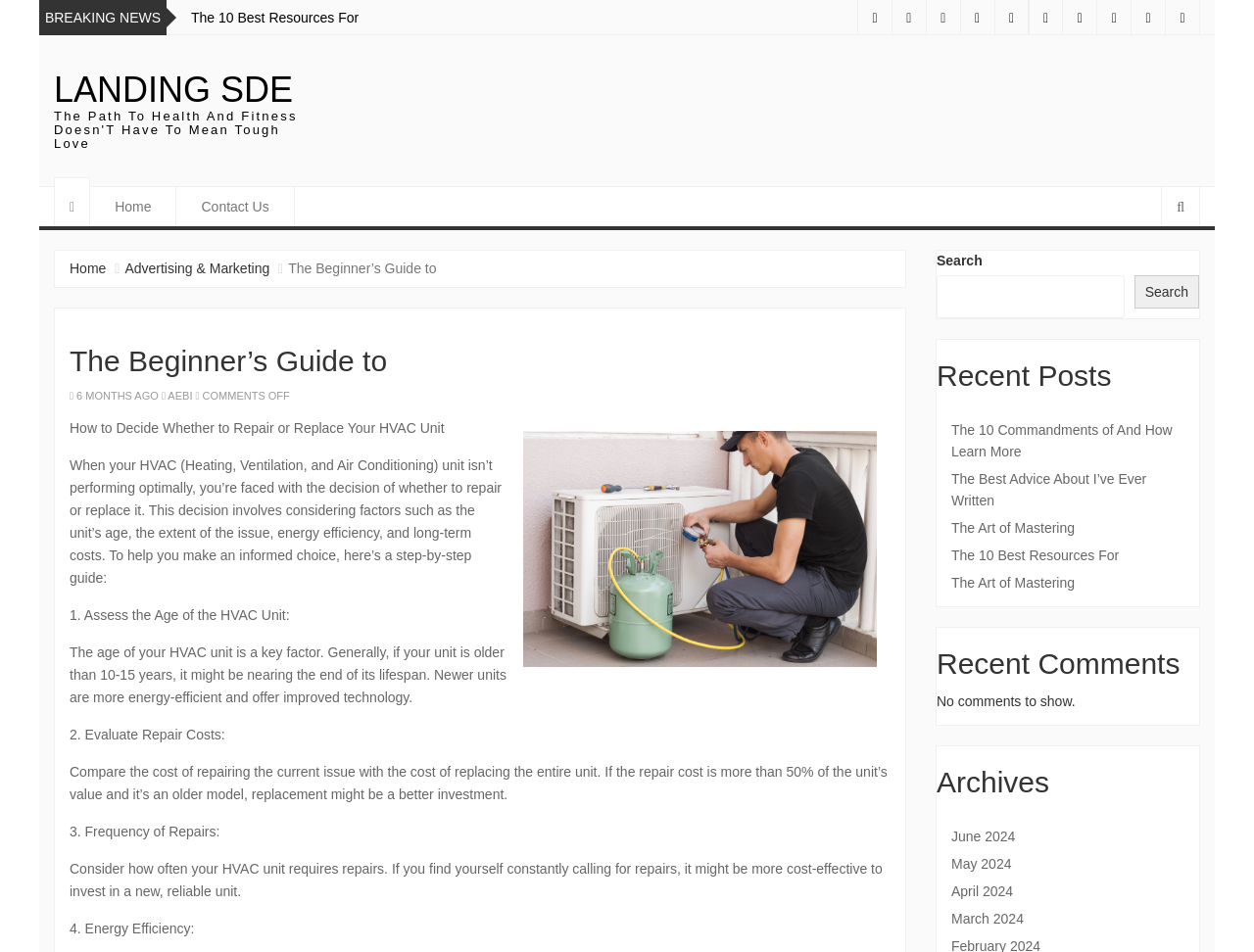Predict the bounding box coordinates of the UI element that matches this description: "Advertising & Marketing". The coordinates should be in the format [left, top, right, bottom] with each value between 0 and 1.

[0.1, 0.274, 0.215, 0.291]